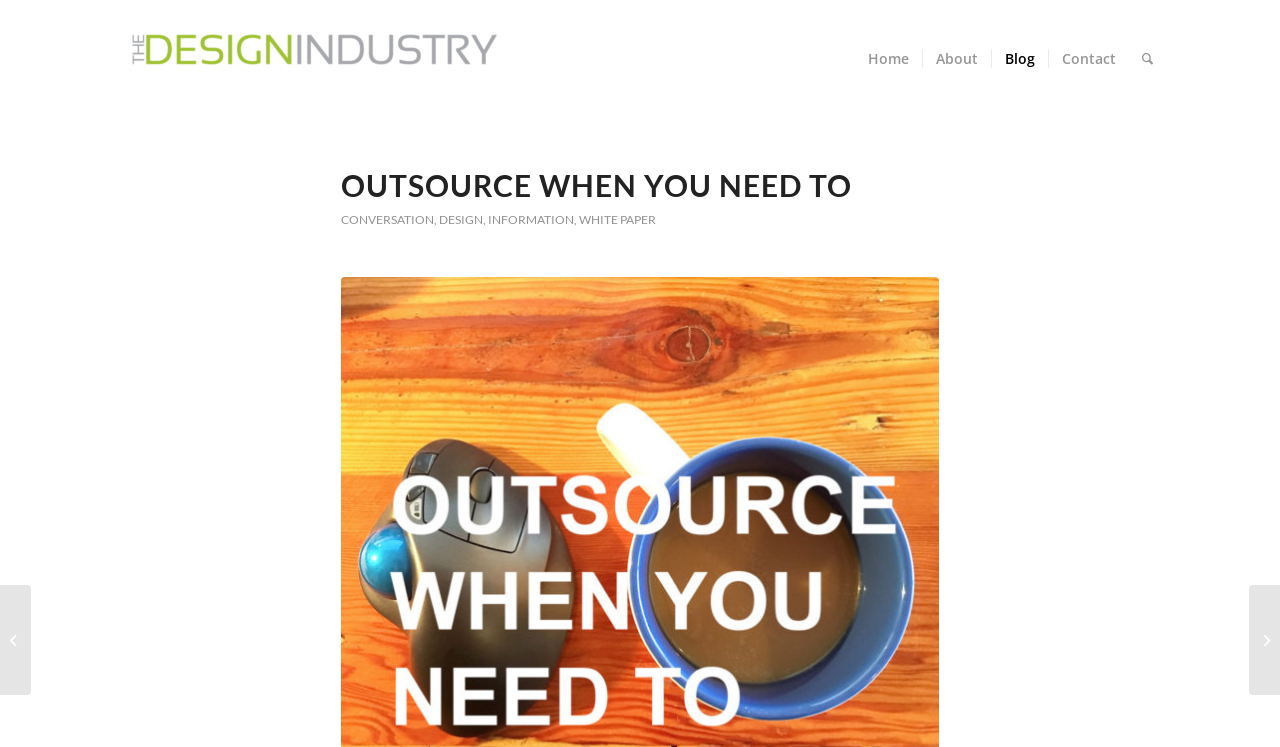Please provide a brief answer to the question using only one word or phrase: 
How many menu items are there?

5